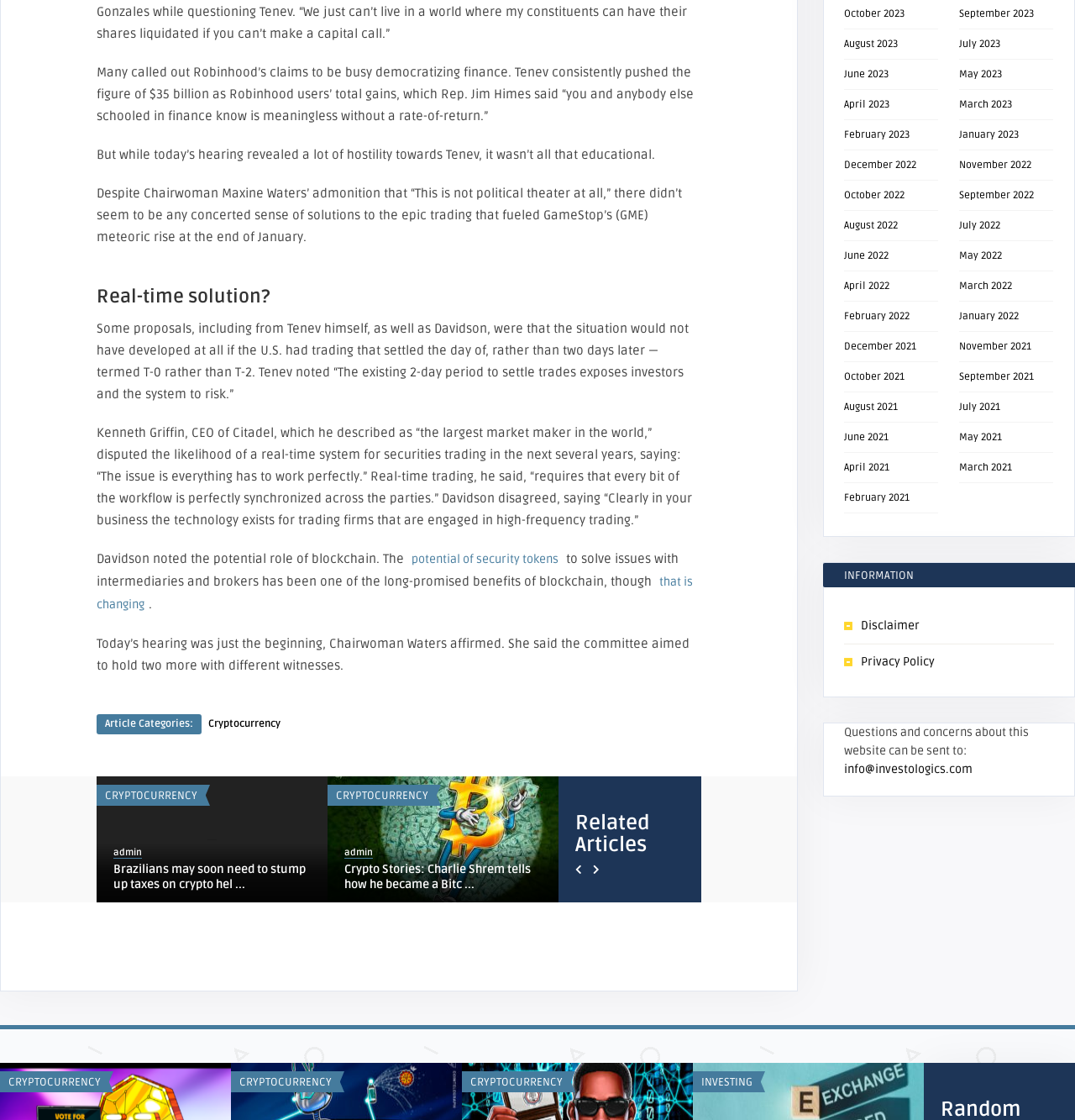Please specify the bounding box coordinates of the area that should be clicked to accomplish the following instruction: "View the 'Related Articles'". The coordinates should consist of four float numbers between 0 and 1, i.e., [left, top, right, bottom].

[0.535, 0.693, 0.652, 0.764]